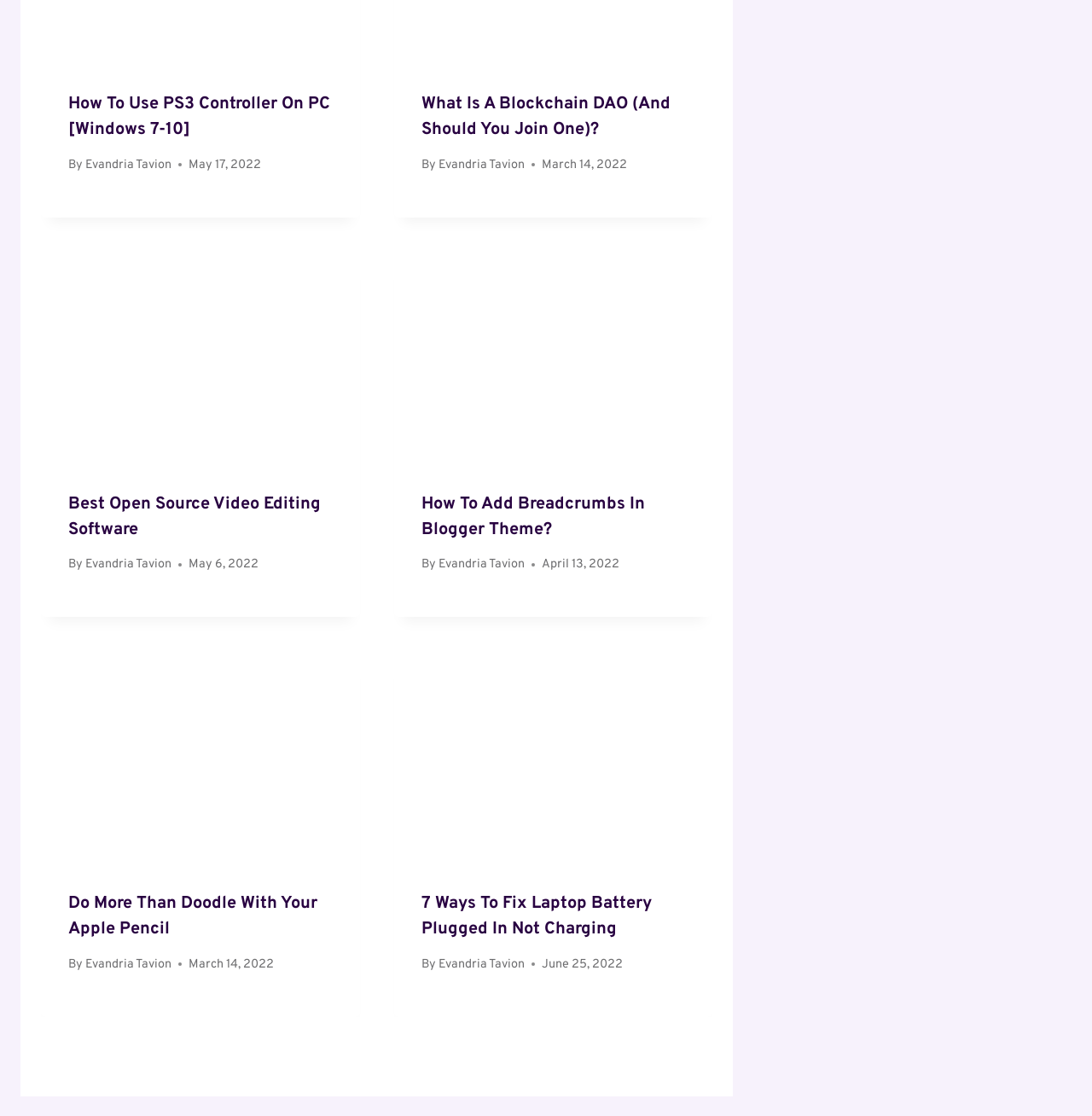Determine the bounding box coordinates of the section to be clicked to follow the instruction: "View the article about open source video editing software". The coordinates should be given as four float numbers between 0 and 1, formatted as [left, top, right, bottom].

[0.038, 0.225, 0.329, 0.416]